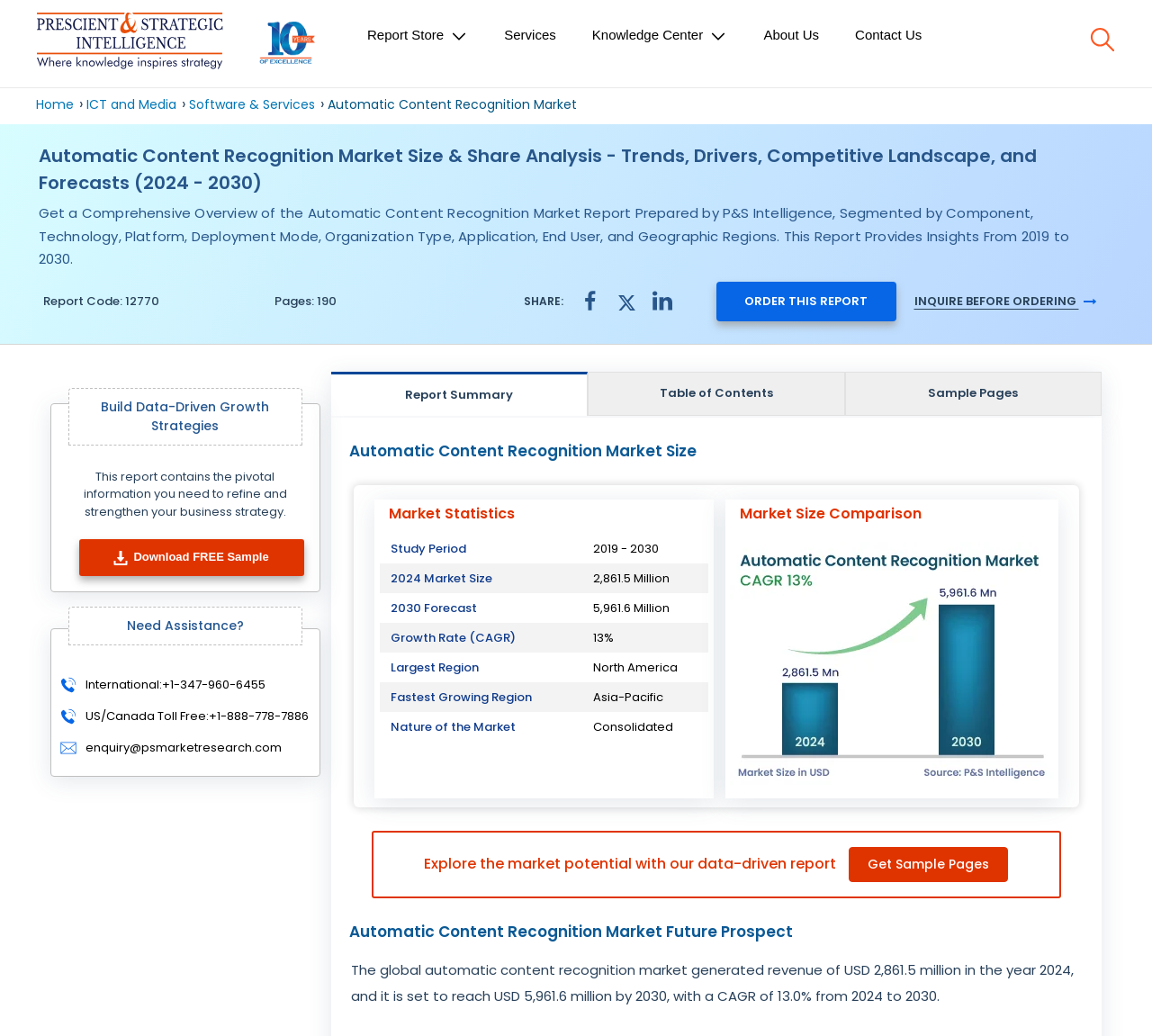Please find the bounding box coordinates of the element that must be clicked to perform the given instruction: "Download a free sample report". The coordinates should be four float numbers from 0 to 1, i.e., [left, top, right, bottom].

[0.068, 0.52, 0.264, 0.556]